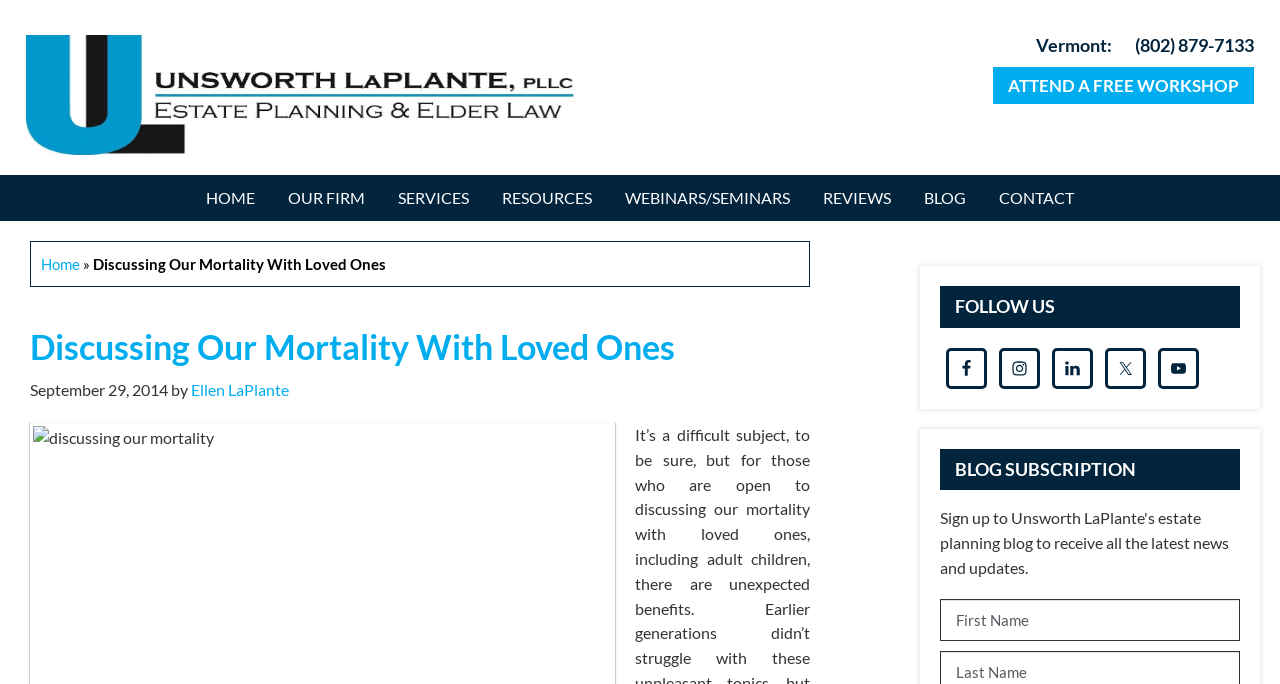Using the description "Our Firm", predict the bounding box of the relevant HTML element.

[0.213, 0.256, 0.297, 0.323]